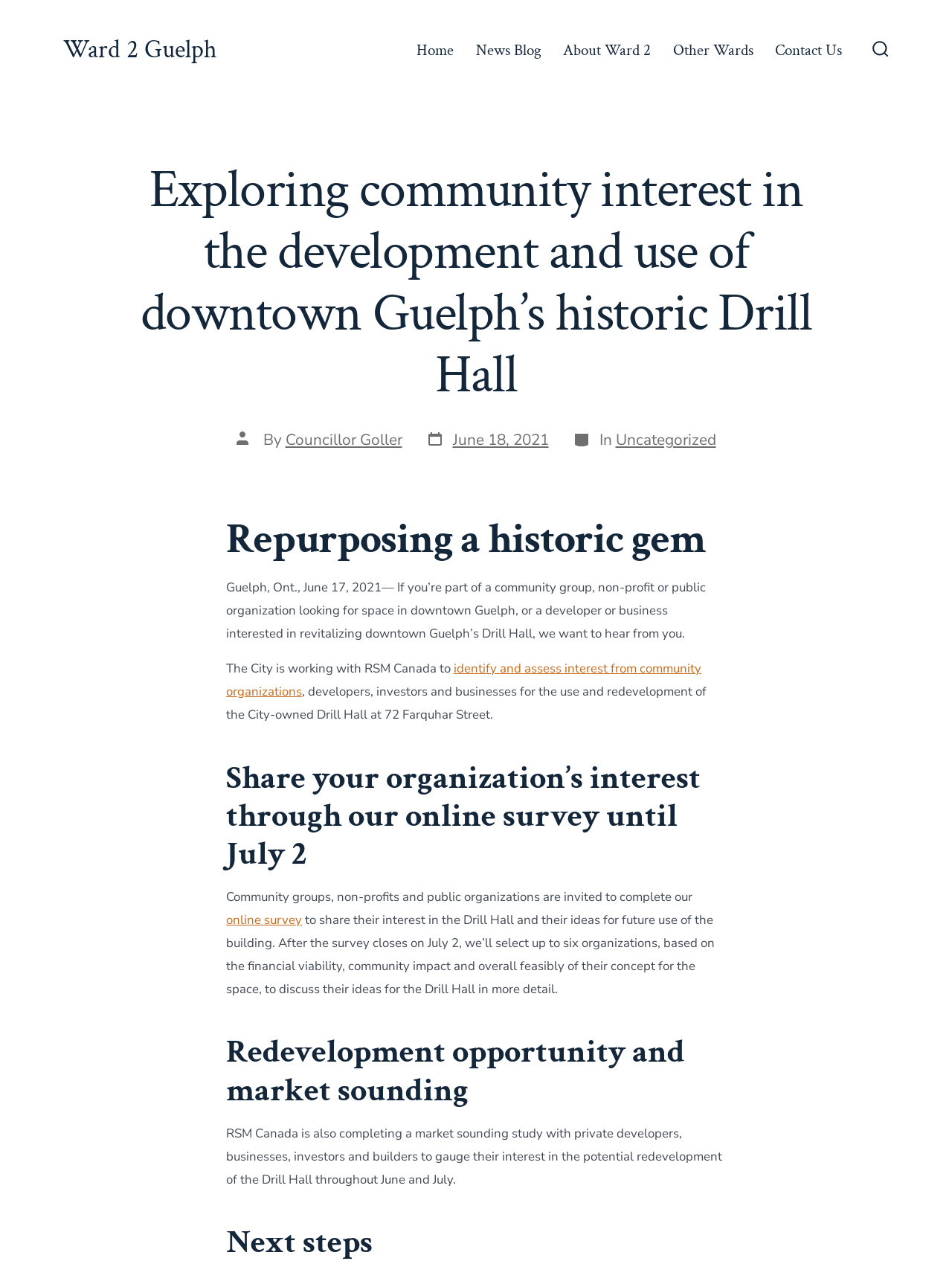Look at the image and give a detailed response to the following question: What is the deadline for the online survey?

The deadline for the online survey can be found in the section 'Share your organization’s interest through our online survey until July 2'. This section is located below the heading 'Repurposing a historic gem'.